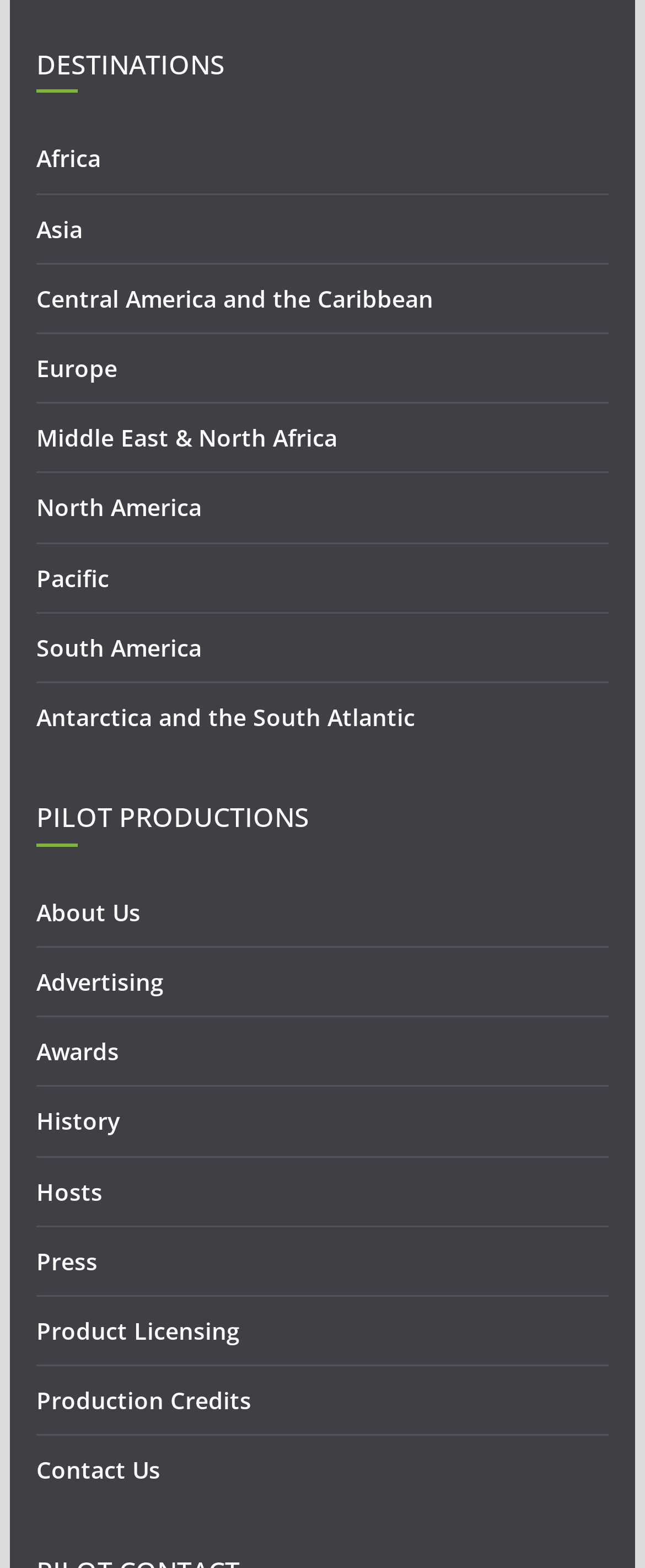Find the bounding box coordinates of the clickable area that will achieve the following instruction: "View hosts information".

[0.056, 0.75, 0.159, 0.77]